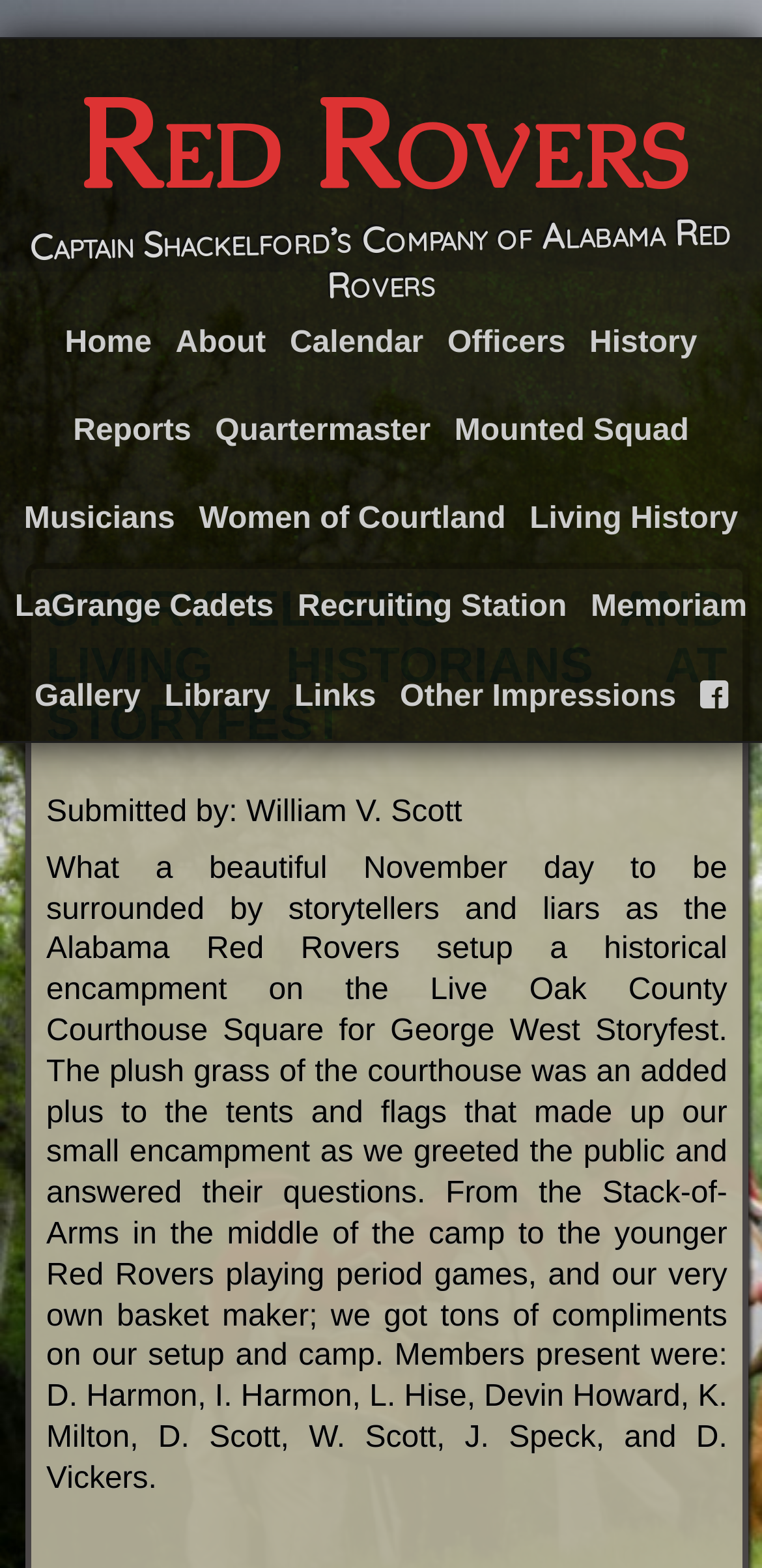Can you extract the headline from the webpage for me?

Red Rovers
Captain Shackelford’s Company of Alabama Red Rovers